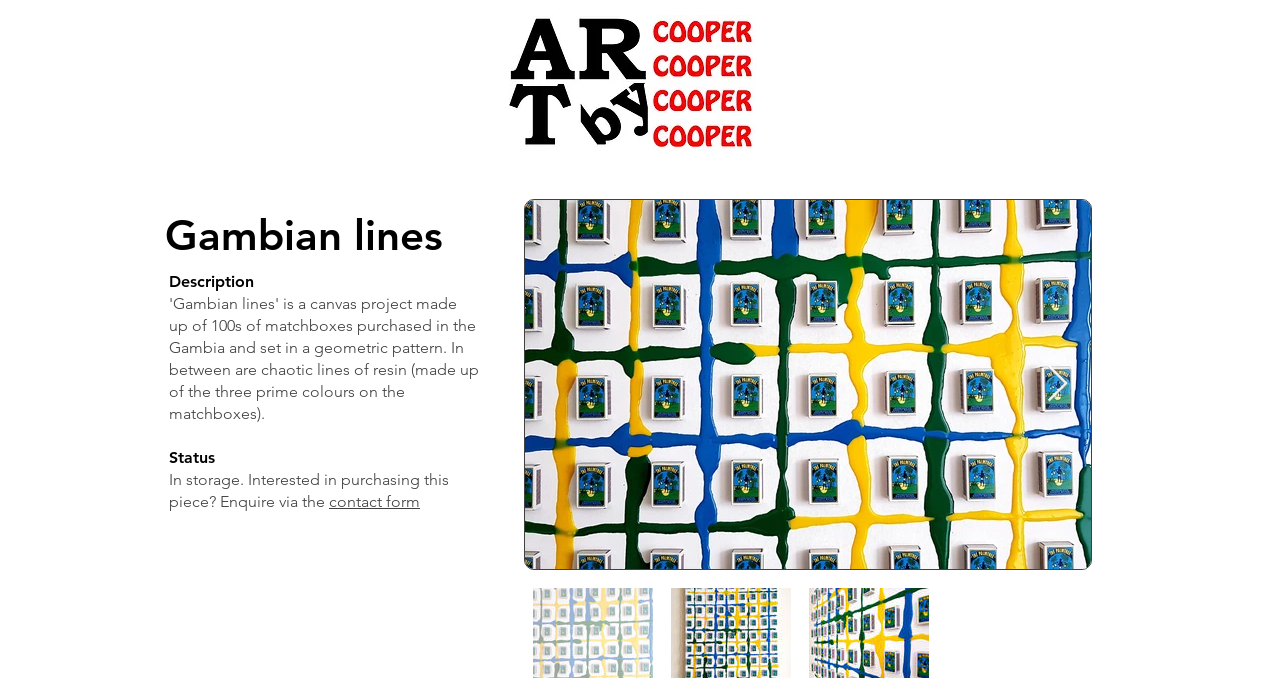Could you specify the bounding box coordinates for the clickable section to complete the following instruction: "View the Contact page"?

[0.692, 0.239, 0.763, 0.283]